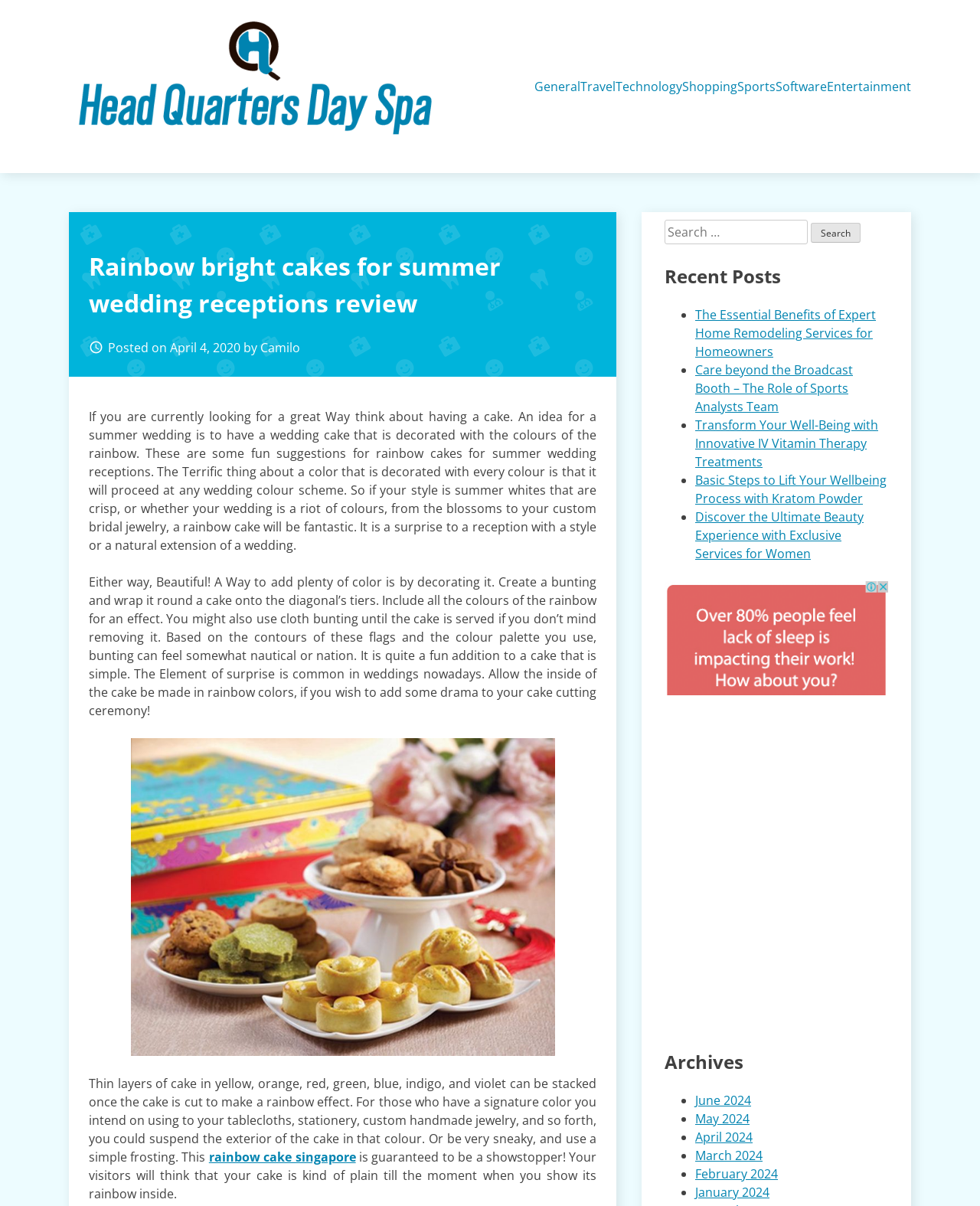Identify the bounding box coordinates of the section to be clicked to complete the task described by the following instruction: "Check the 'Recent Posts' section". The coordinates should be four float numbers between 0 and 1, formatted as [left, top, right, bottom].

[0.678, 0.218, 0.906, 0.241]